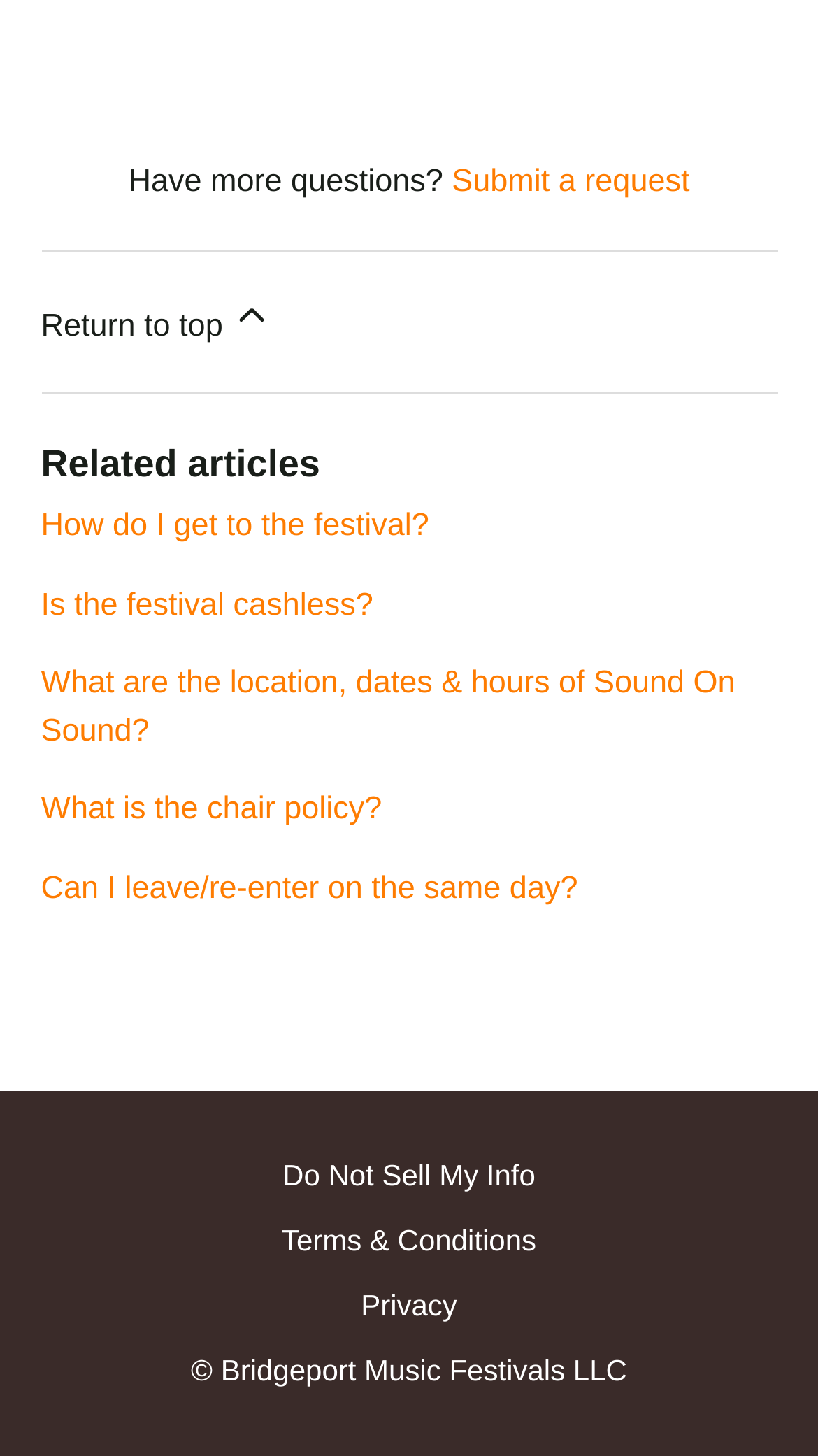Using the provided element description: "Submit a request", determine the bounding box coordinates of the corresponding UI element in the screenshot.

[0.552, 0.113, 0.843, 0.137]